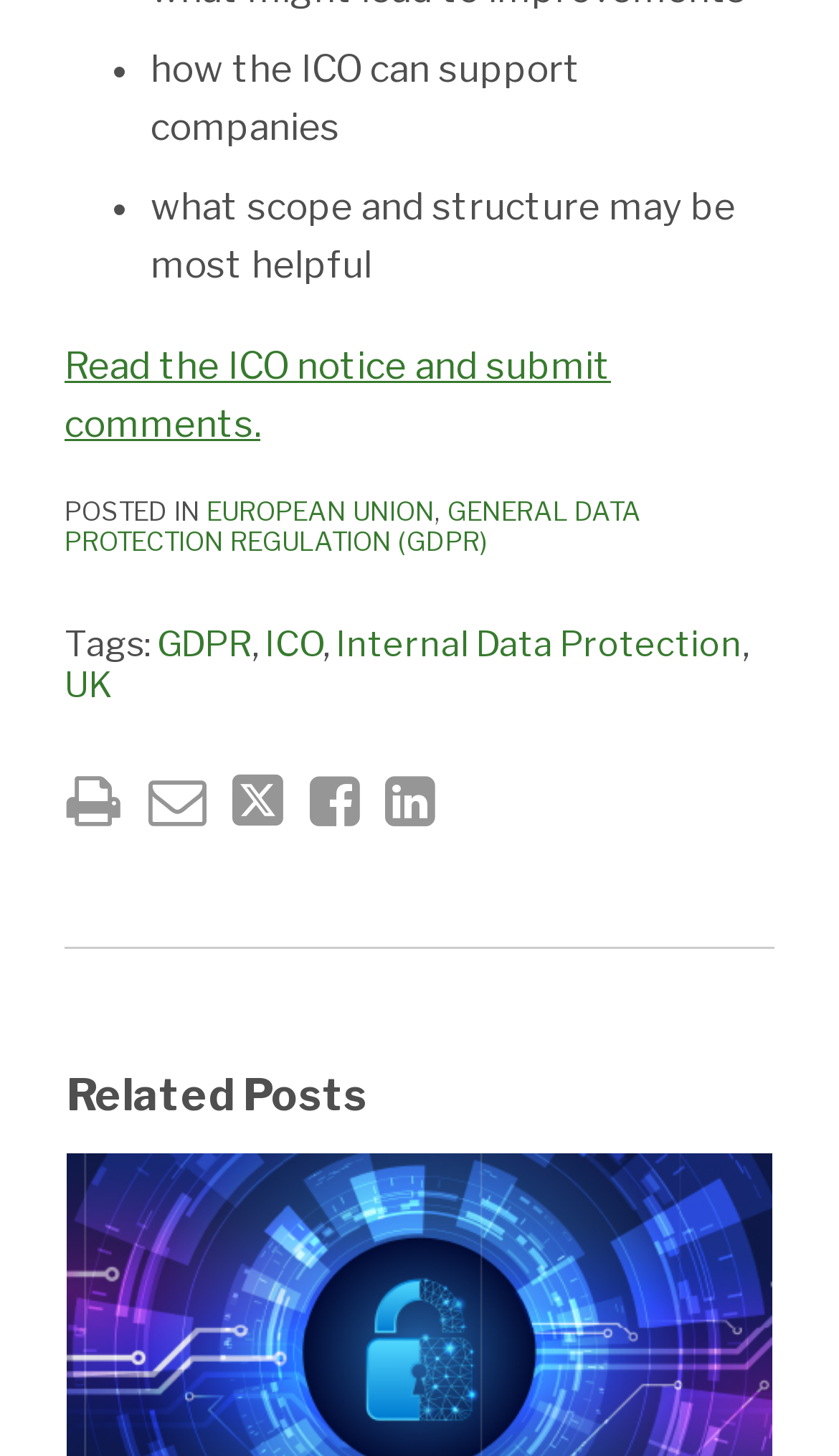Identify the bounding box coordinates of the area you need to click to perform the following instruction: "Explore the Internal Data Protection page".

[0.4, 0.428, 0.885, 0.456]